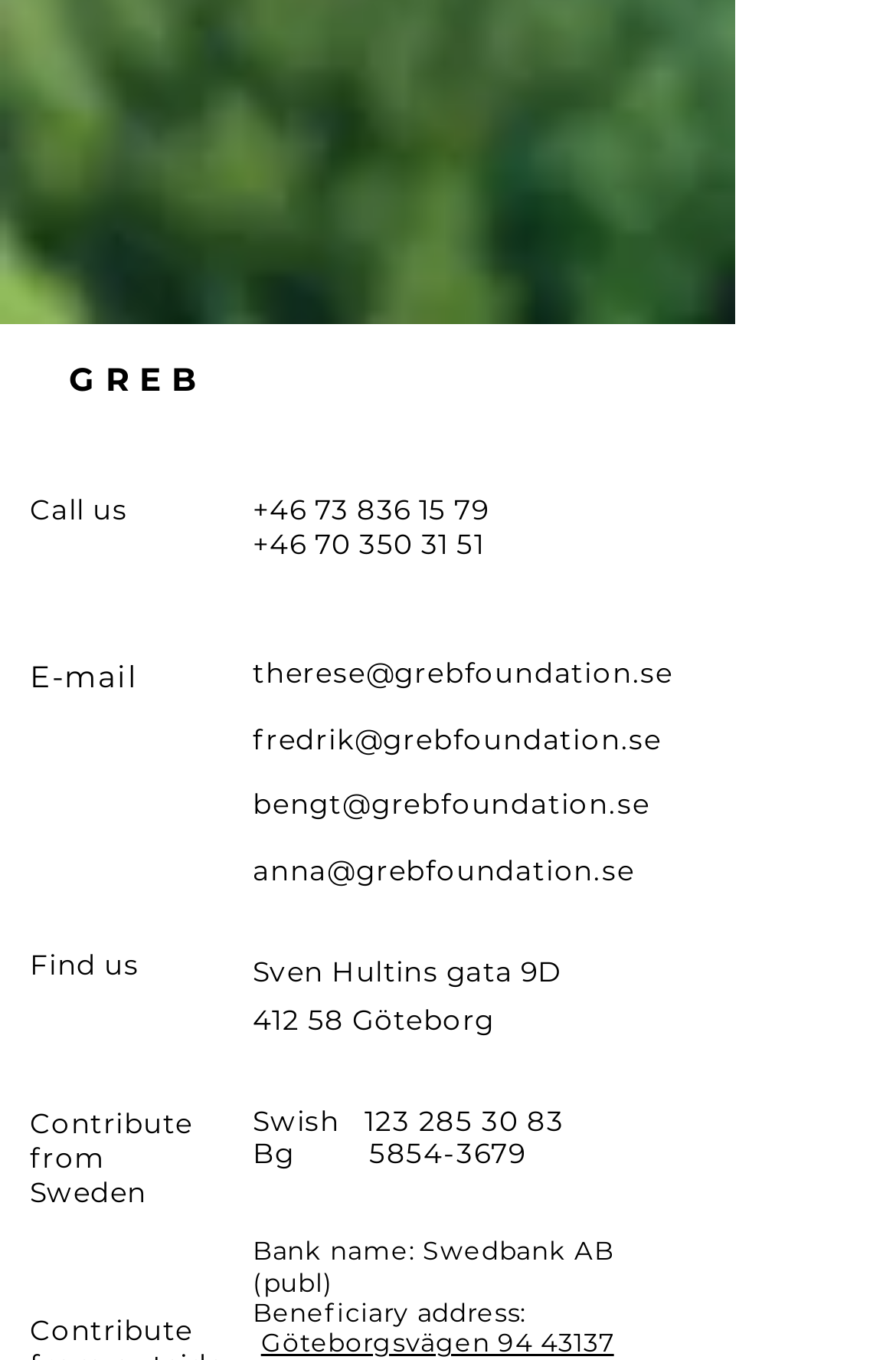Given the content of the image, can you provide a detailed answer to the question?
What is the bank name for contribution?

The bank name for contribution is found in the static text element 'Bank name: Swedbank AB (publ)' which is located at the bottom of the webpage, below the 'Contribute from Sweden' link.